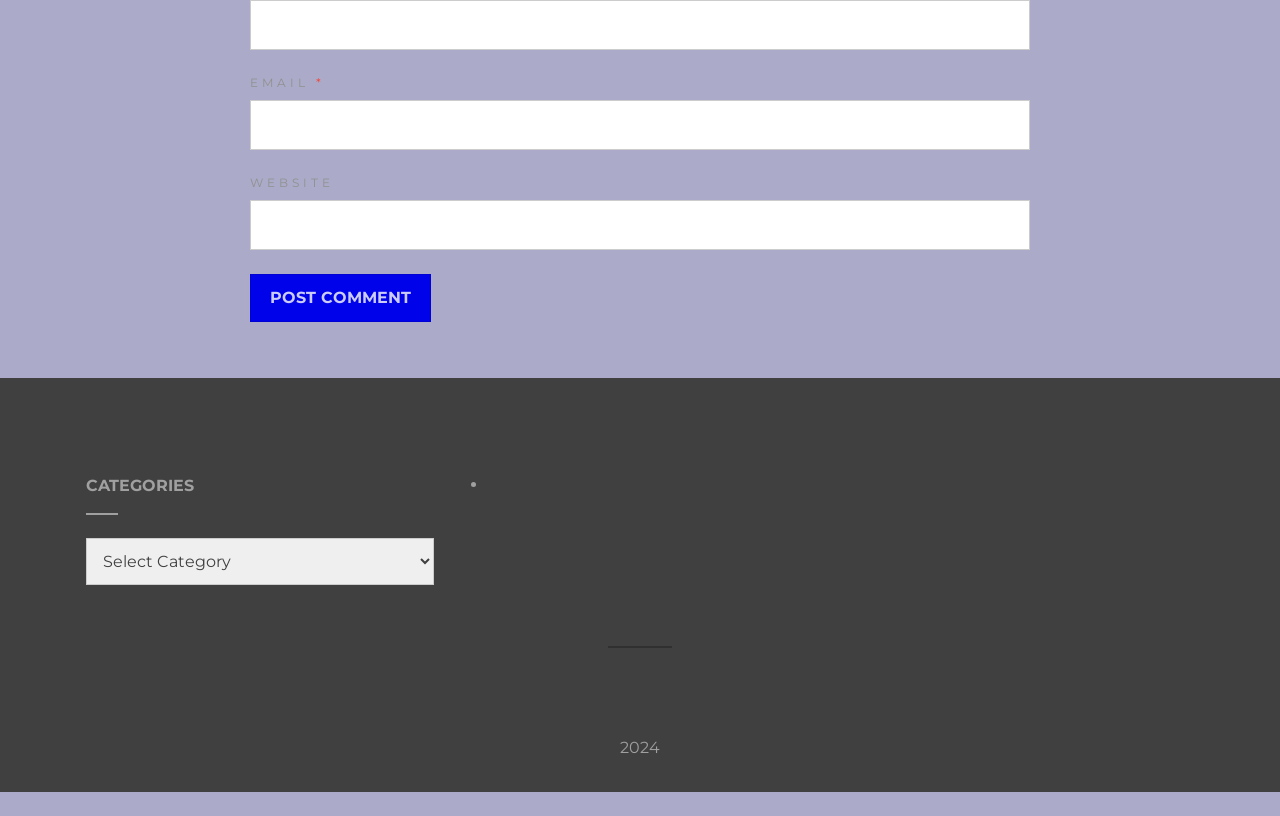What is the year displayed in the footer?
Based on the screenshot, provide your answer in one word or phrase.

2024